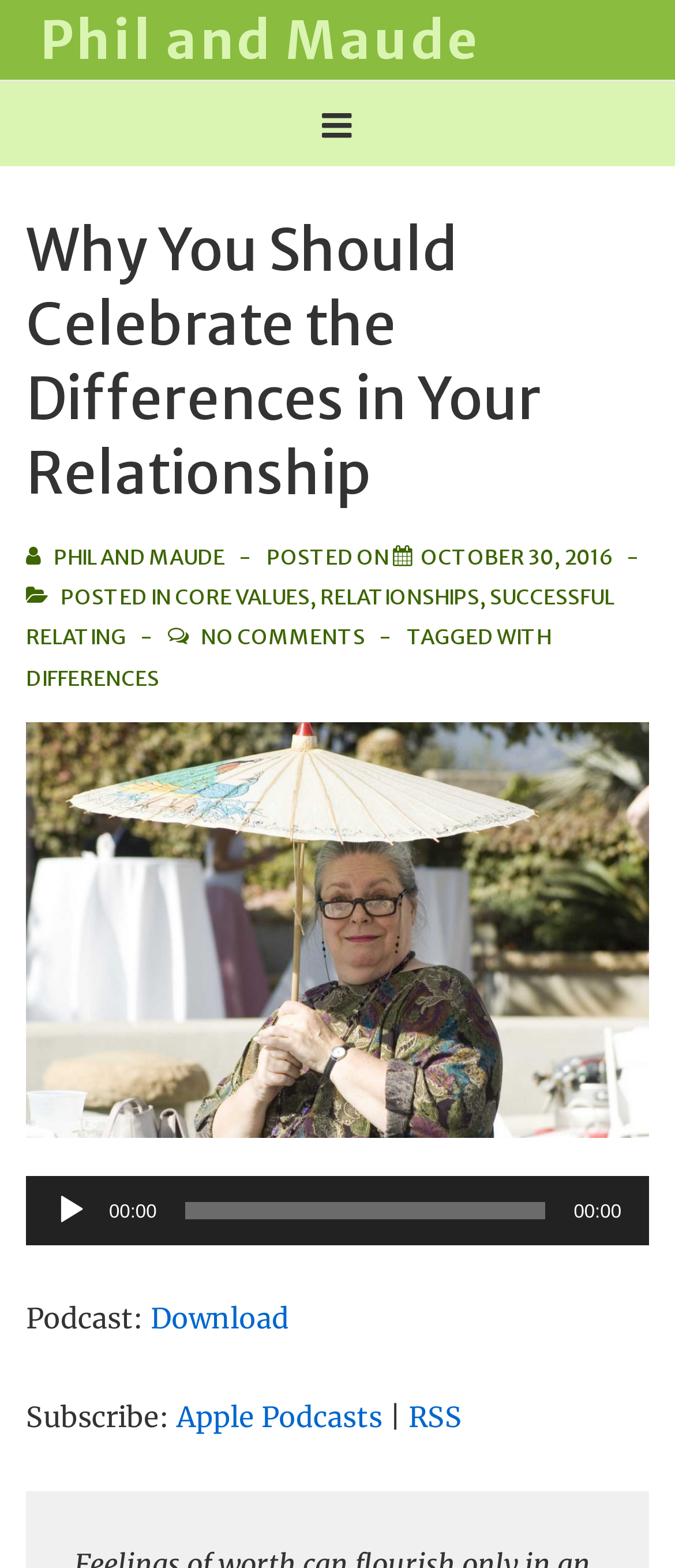Generate a comprehensive description of the contents of the webpage.

The webpage is about an article titled "Why You Should Celebrate the Differences in Your Relationship" by Phil and Maude. At the top, there is a link to the authors' names, followed by a main navigation menu. Below the navigation menu, the article's title is displayed prominently.

The article's metadata is shown, including the authors' names, the posting date (October 30, 2016), and categories such as "CORE VALUES", "RELATIONSHIPS", and "SUCCESSFUL RELATING". There are also links to related topics, including "DIFFERENCES".

The main content of the article is accompanied by an image related to the topic. Below the image, there is an audio player with controls to play, pause, and adjust the time. The audio player also displays the current time.

At the bottom of the page, there are links to download the podcast and subscribe to it through Apple Podcasts or RSS. The page has a clean layout, with clear headings and concise text, making it easy to navigate and read.